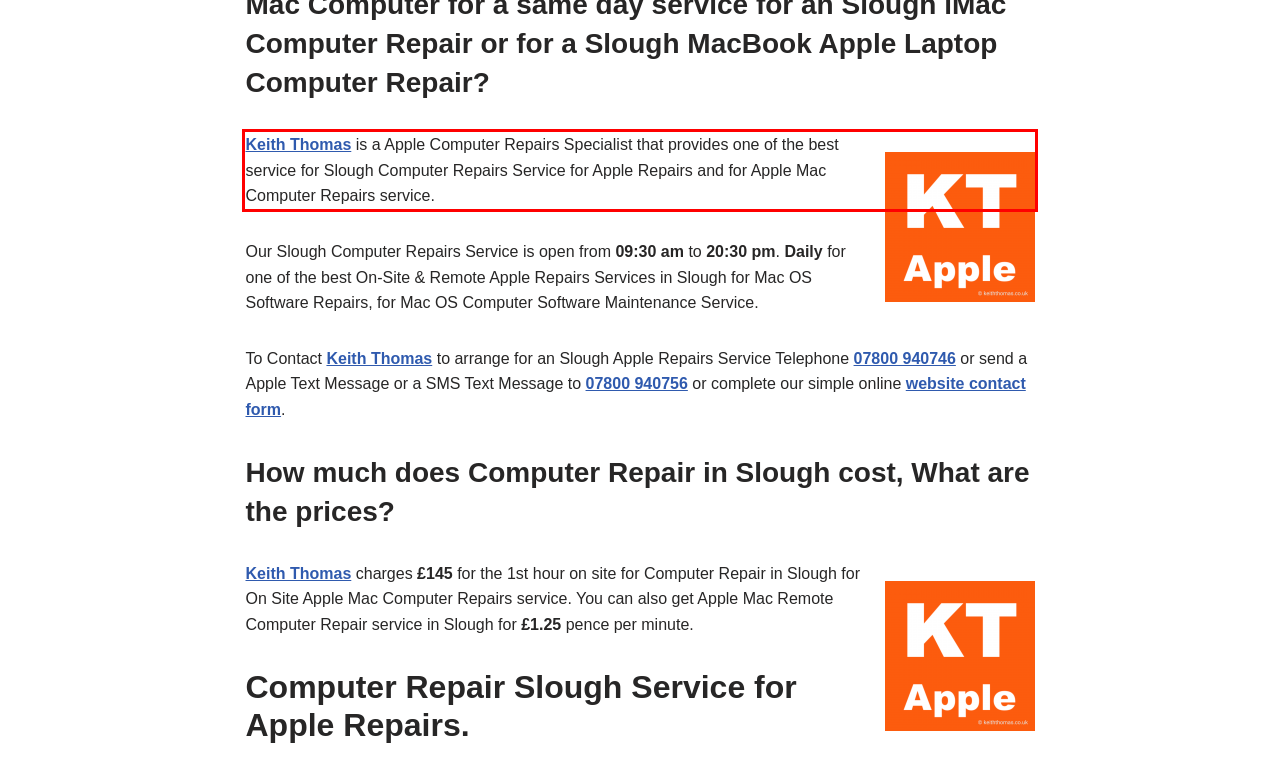By examining the provided screenshot of a webpage, recognize the text within the red bounding box and generate its text content.

Keith Thomas is a Apple Computer Repairs Specialist that provides one of the best service for Slough Computer Repairs Service for Apple Repairs and for Apple Mac Computer Repairs service.